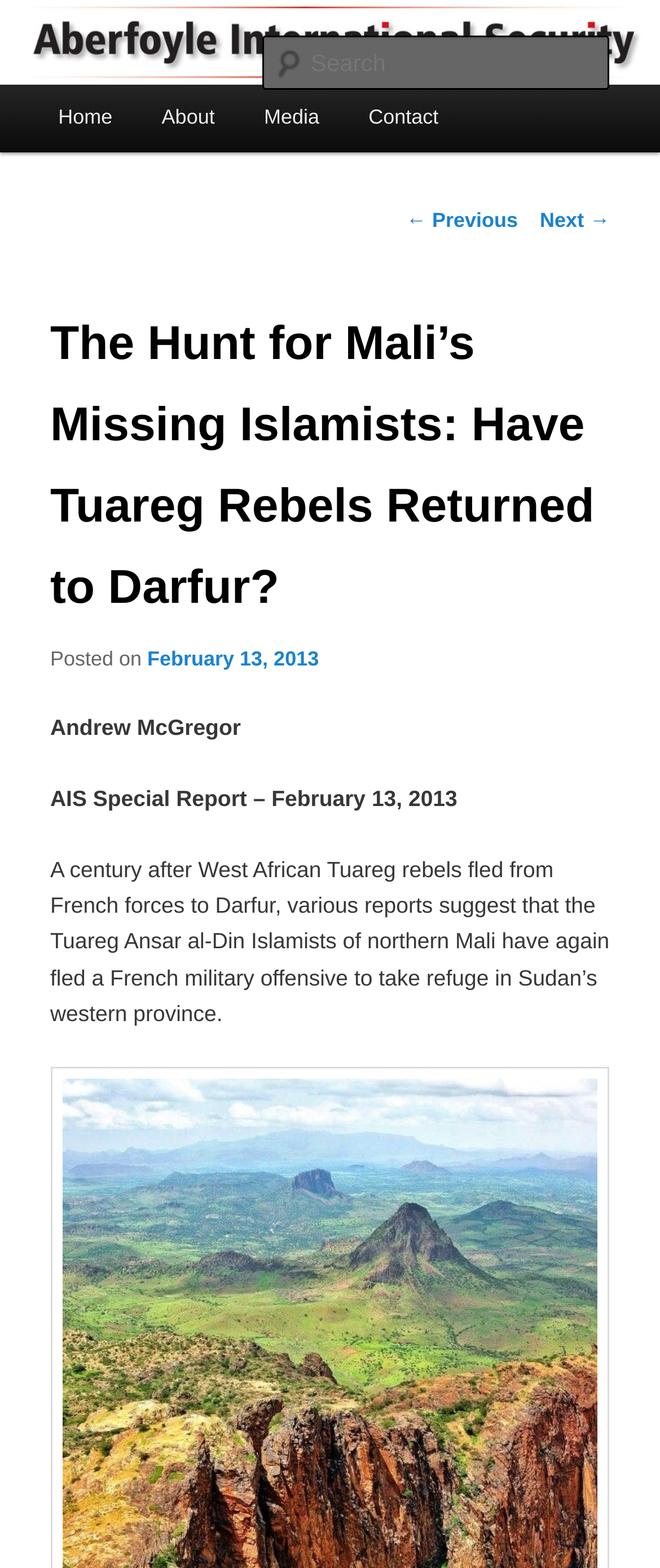Determine the bounding box coordinates of the region I should click to achieve the following instruction: "Read the next post". Ensure the bounding box coordinates are four float numbers between 0 and 1, i.e., [left, top, right, bottom].

[0.818, 0.132, 0.924, 0.148]